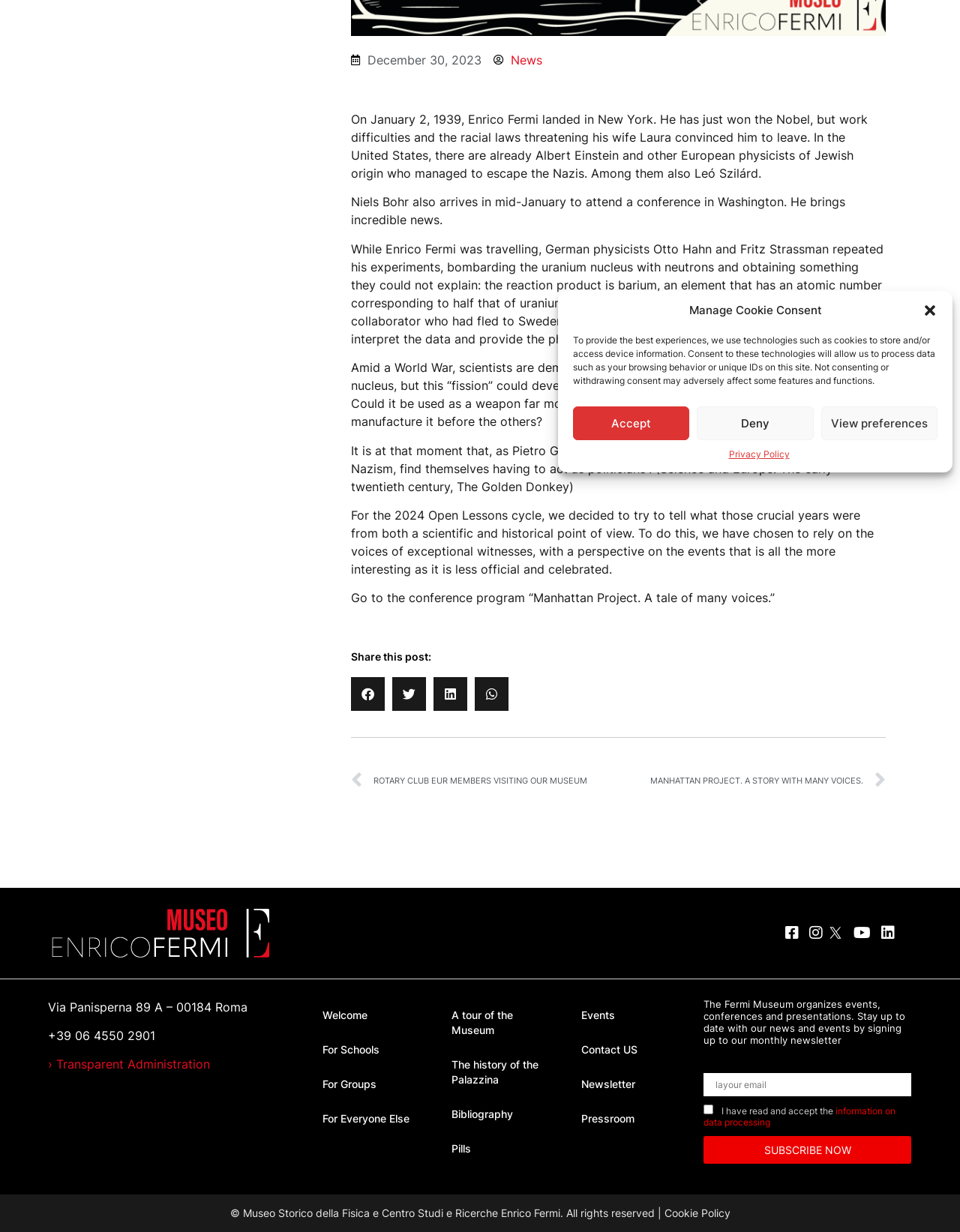Please provide the bounding box coordinates for the UI element as described: "Score Your Opt-In". The coordinates must be four floats between 0 and 1, represented as [left, top, right, bottom].

None